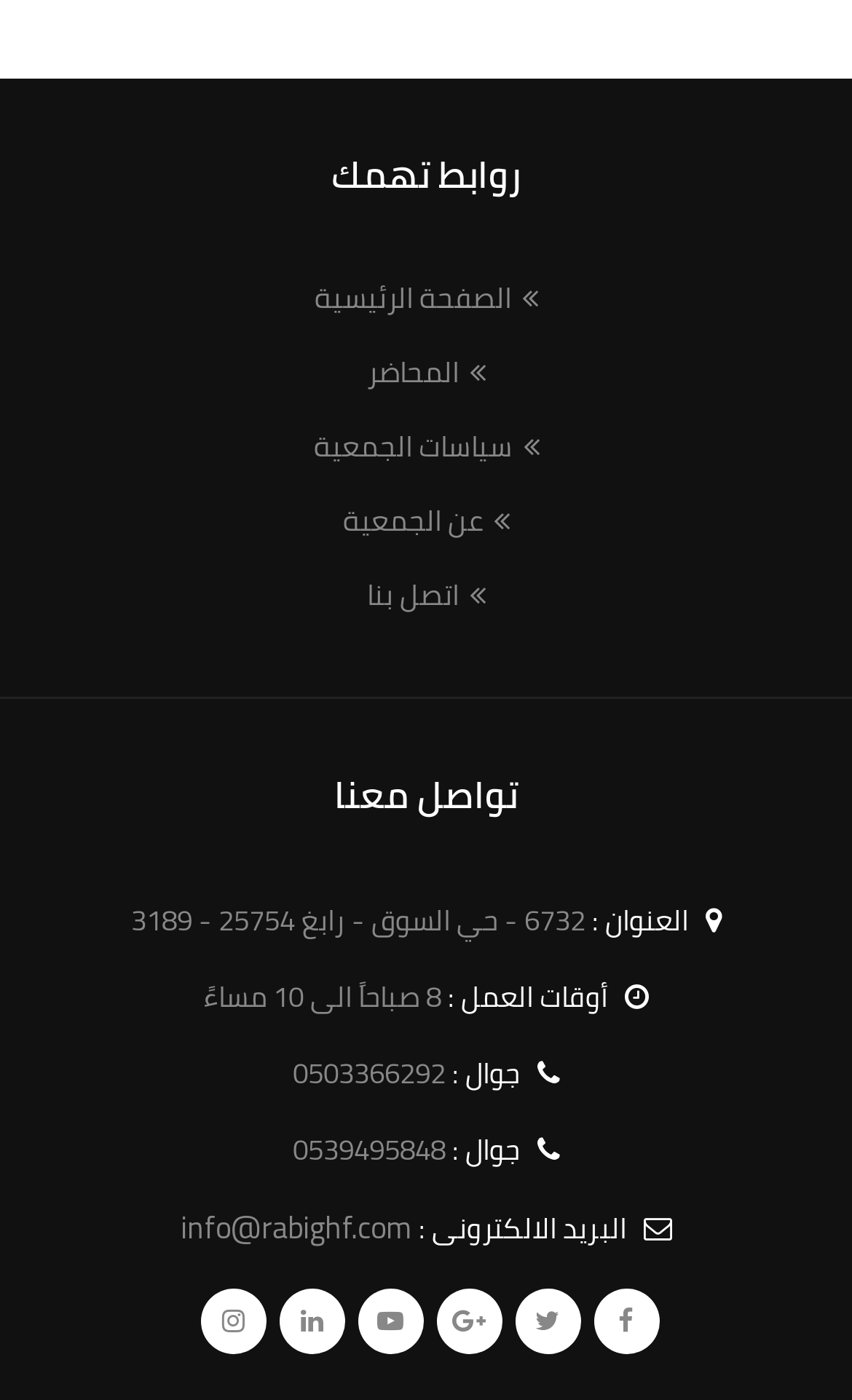Given the description info@rabighf.com, predict the bounding box coordinates of the UI element. Ensure the coordinates are in the format (top-left x, top-left y, bottom-right x, bottom-right y) and all values are between 0 and 1.

[0.212, 0.856, 0.483, 0.896]